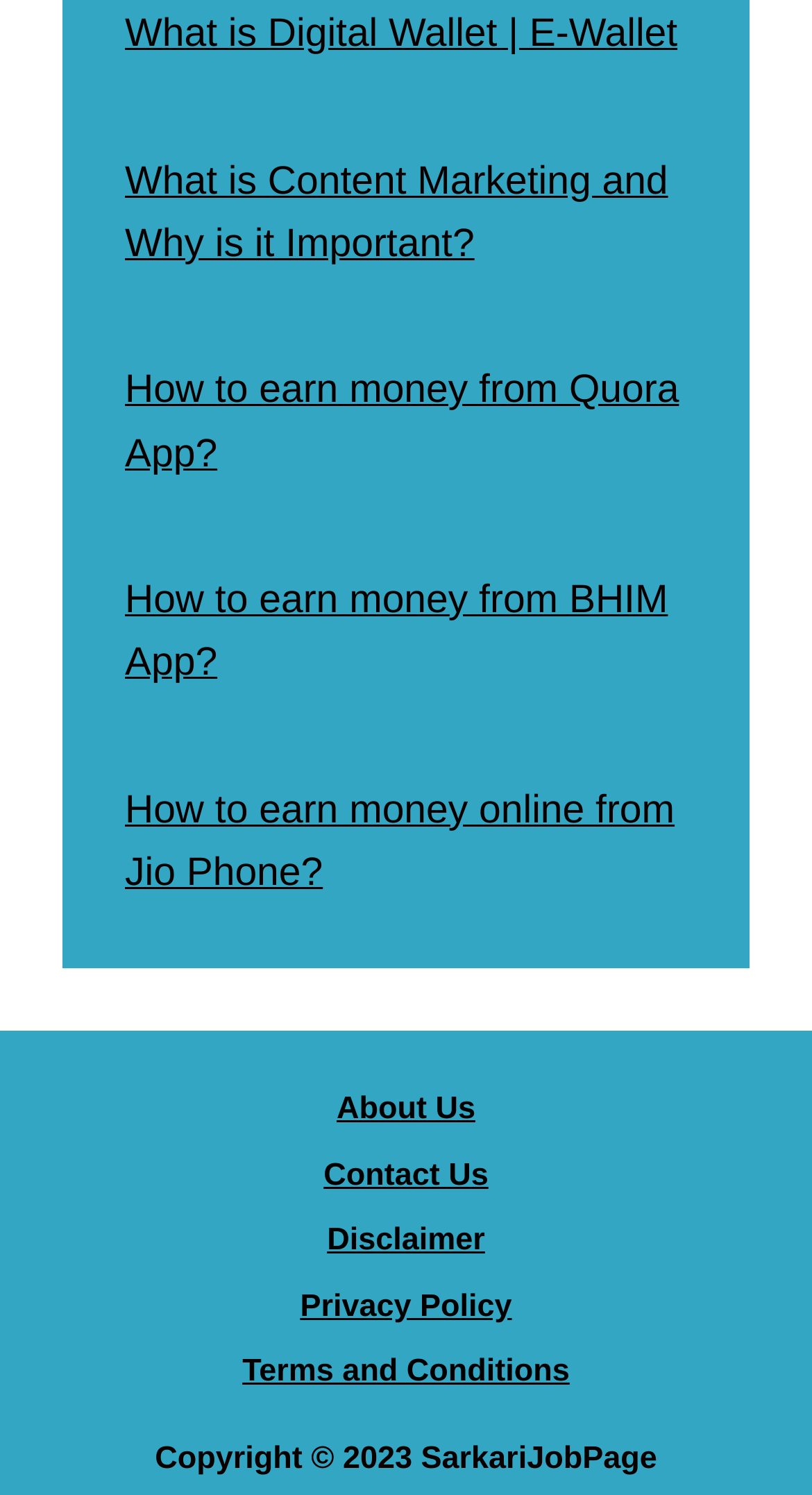Find the bounding box coordinates of the element I should click to carry out the following instruction: "Read about content marketing".

[0.154, 0.107, 0.823, 0.178]